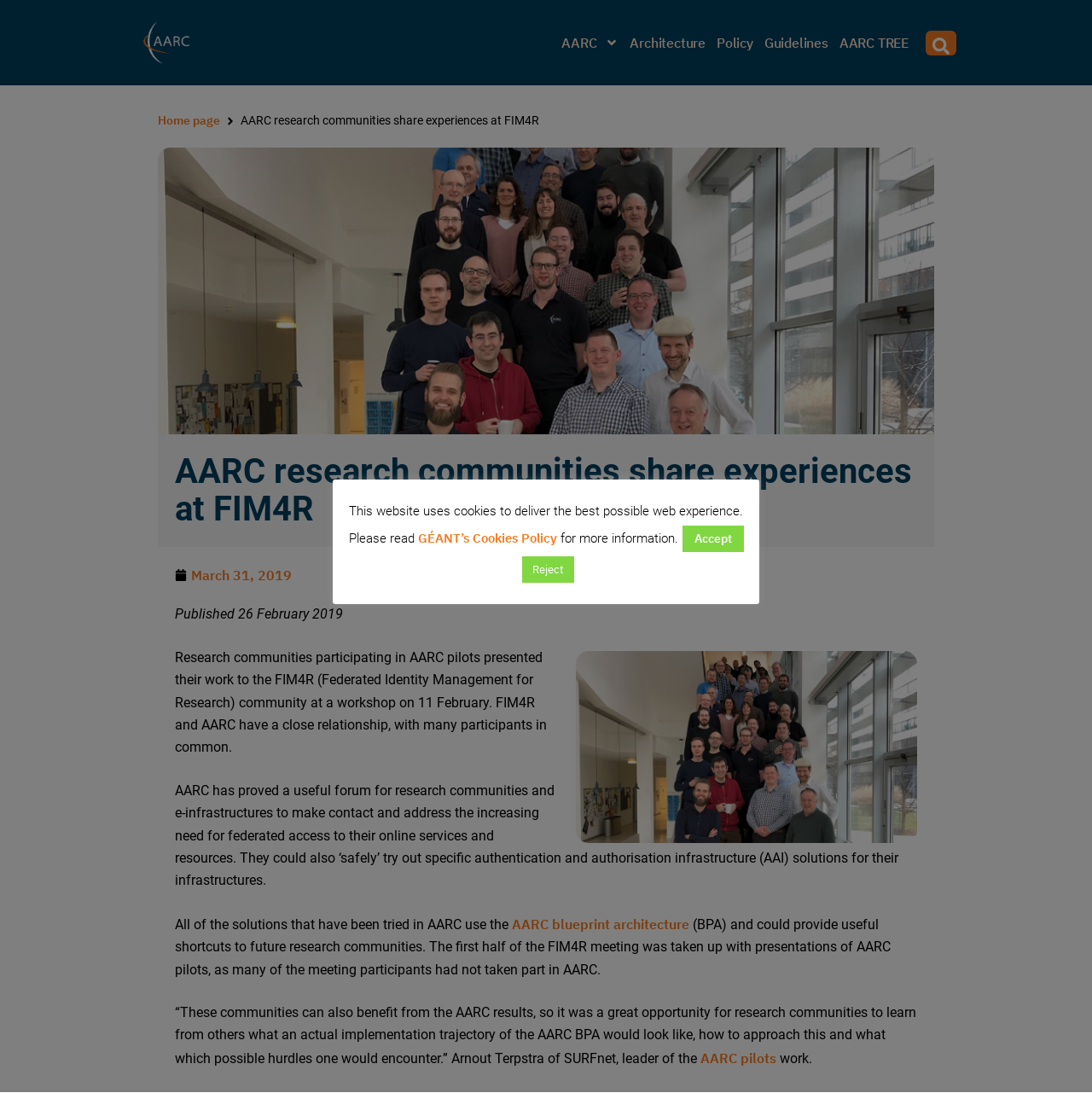Respond to the question below with a single word or phrase: What is the topic of the workshop mentioned in the article?

FIM4R